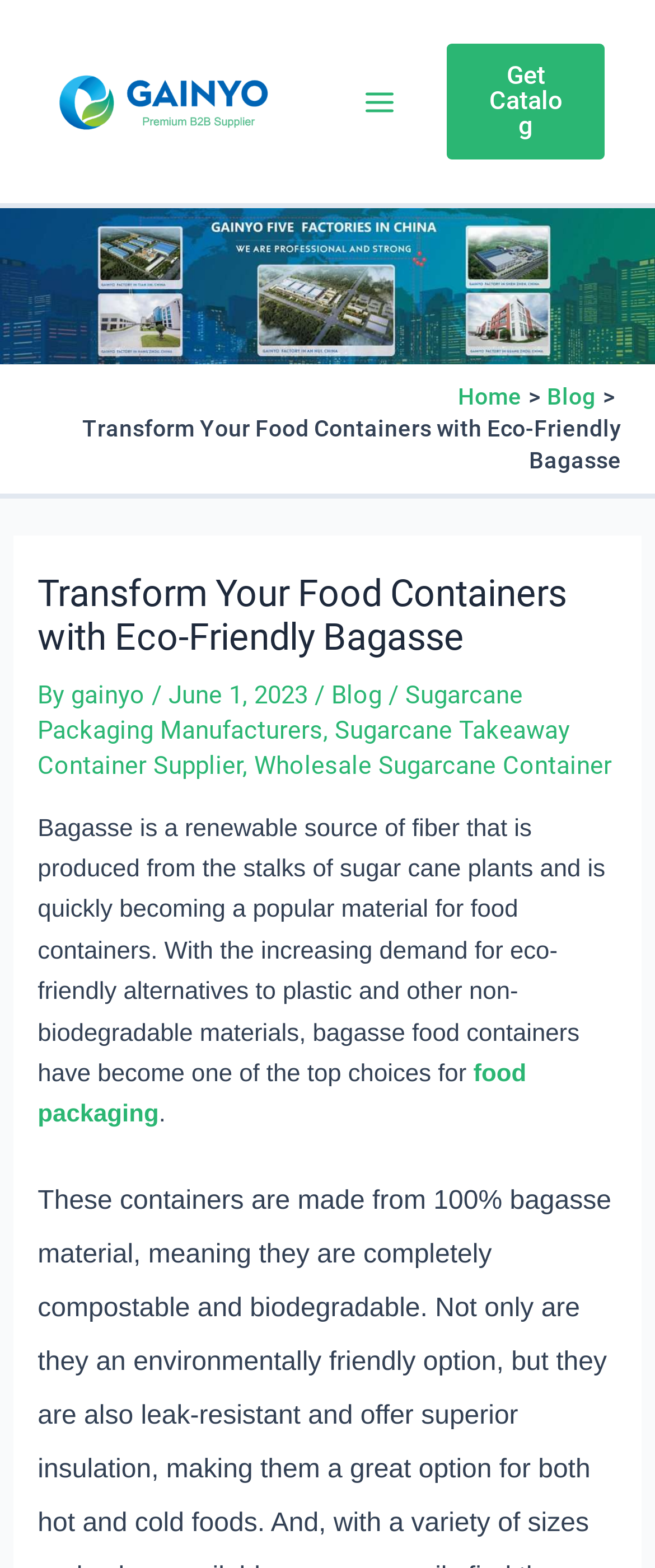Extract the text of the main heading from the webpage.

Transform Your Food Containers with Eco-Friendly Bagasse